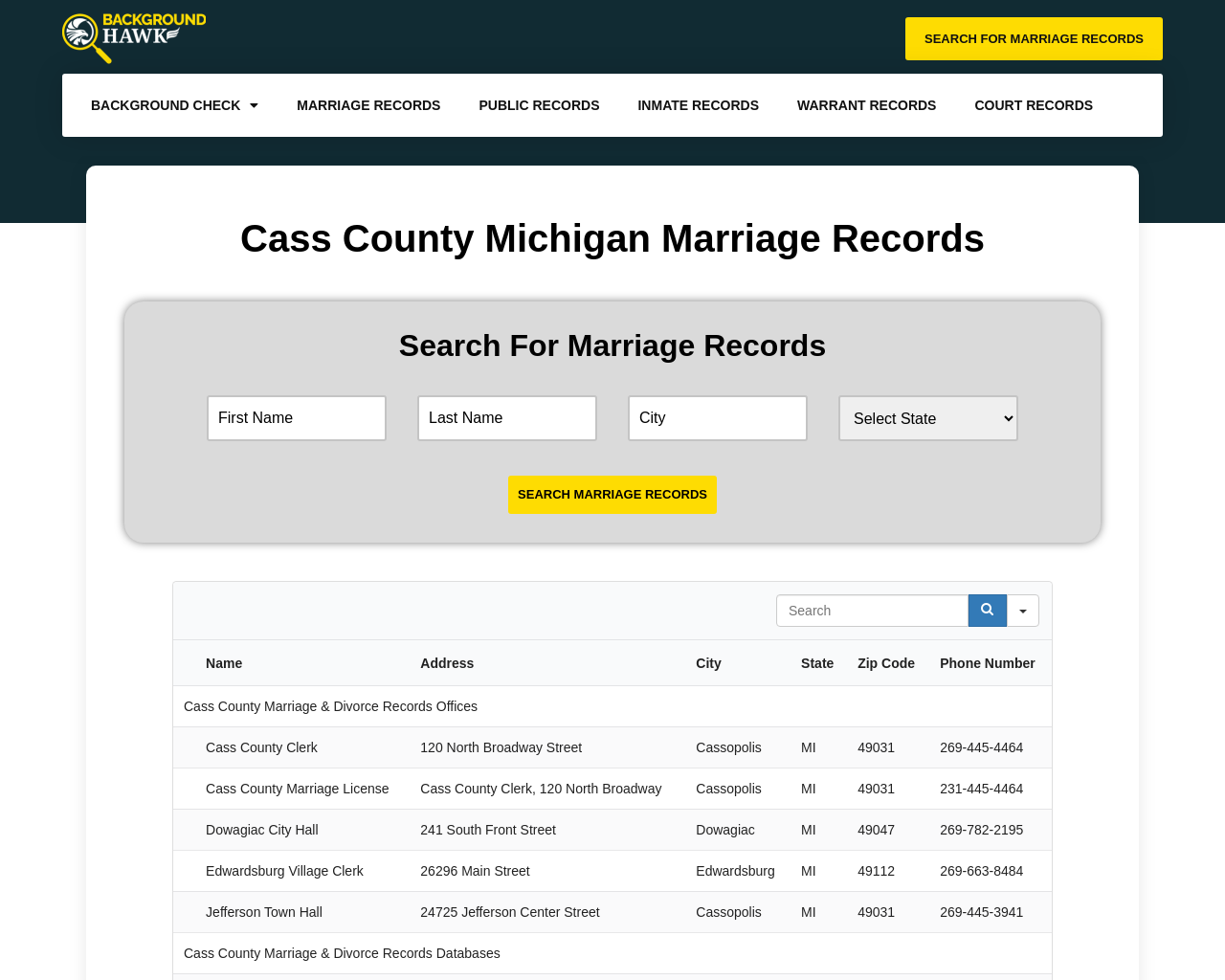Use the information in the screenshot to answer the question comprehensively: What is the purpose of this webpage?

Based on the webpage's content, it appears to be a search engine for marriage records in Cass County, Michigan. The presence of search fields and a 'Search for Marriage Records' button suggests that users can input information to retrieve relevant records.